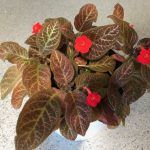What is the purpose of the neutral background?
With the help of the image, please provide a detailed response to the question.

The caption states that 'The scene is presented against a neutral, textured surface, emphasizing the plant's vivid hues and intricate details', which implies that the neutral background is used to highlight the plant's colors and details.